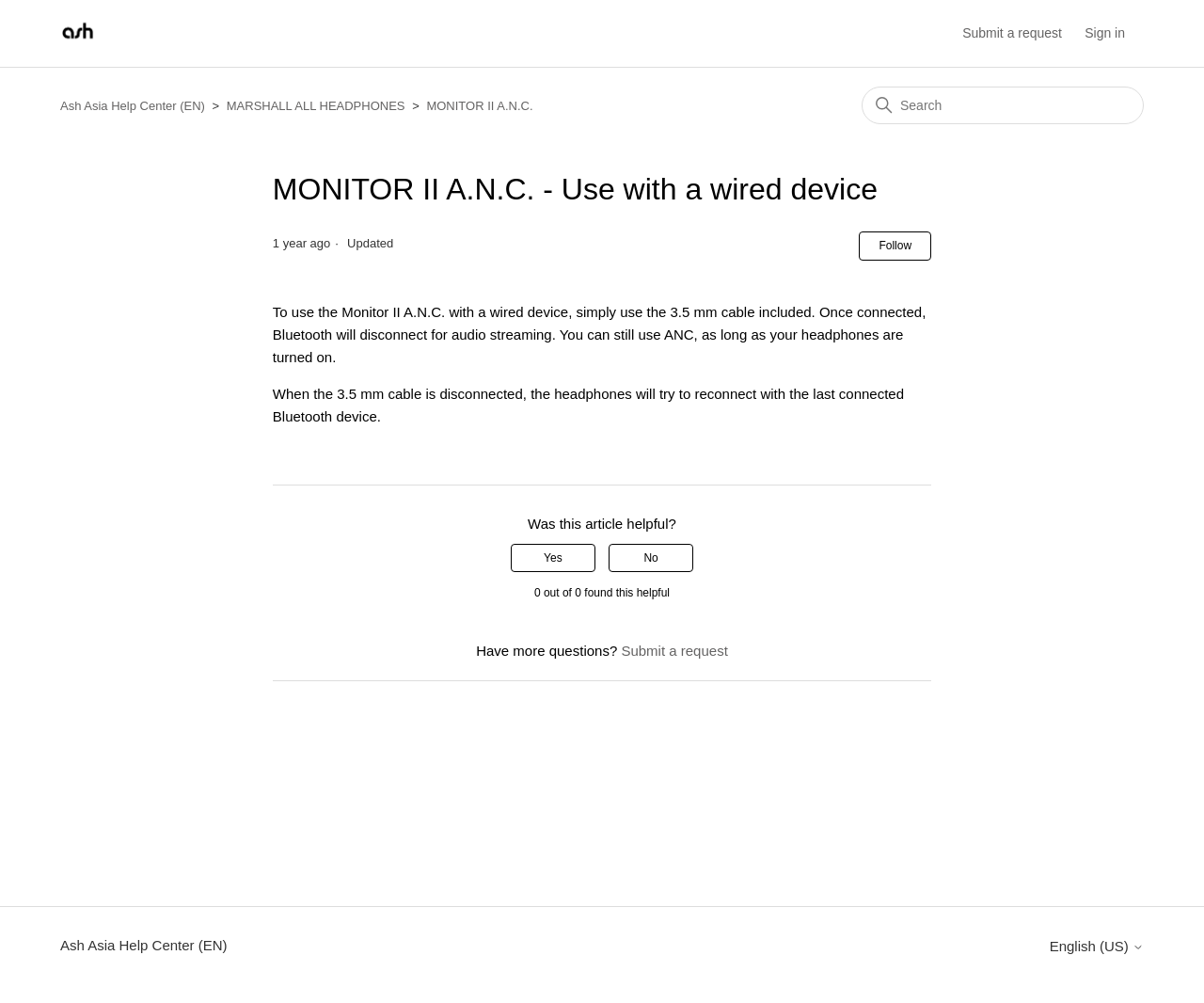Offer a thorough description of the webpage.

The webpage is a help center article from Ash Asia, titled "MONITOR II A.N.C. - Use with a wired device". At the top left, there is a link to the help center home page, accompanied by an image. On the top right, there are links to submit a request and a sign-in button.

The main content area is divided into sections. On the left, there is a list of links to different categories, including "Ash Asia Help Center (EN)", "MARSHALL ALL HEADPHONES", and "MONITOR II A.N.C.". Below this list, there is a search bar.

The main article content is on the right side of the page. It starts with a header that includes the article title, the date it was updated, and a button to follow the article. The article itself provides instructions on how to use the Monitor II A.N.C. with a wired device, including a brief description of the process and what to expect when the 3.5 mm cable is disconnected.

At the bottom of the article, there is a section that asks if the article was helpful, with yes and no buttons. Below this, there is a link to submit a request if the user has more questions.

The footer of the page includes a link to the help center home page and a button to switch the language to English (US), accompanied by an image.